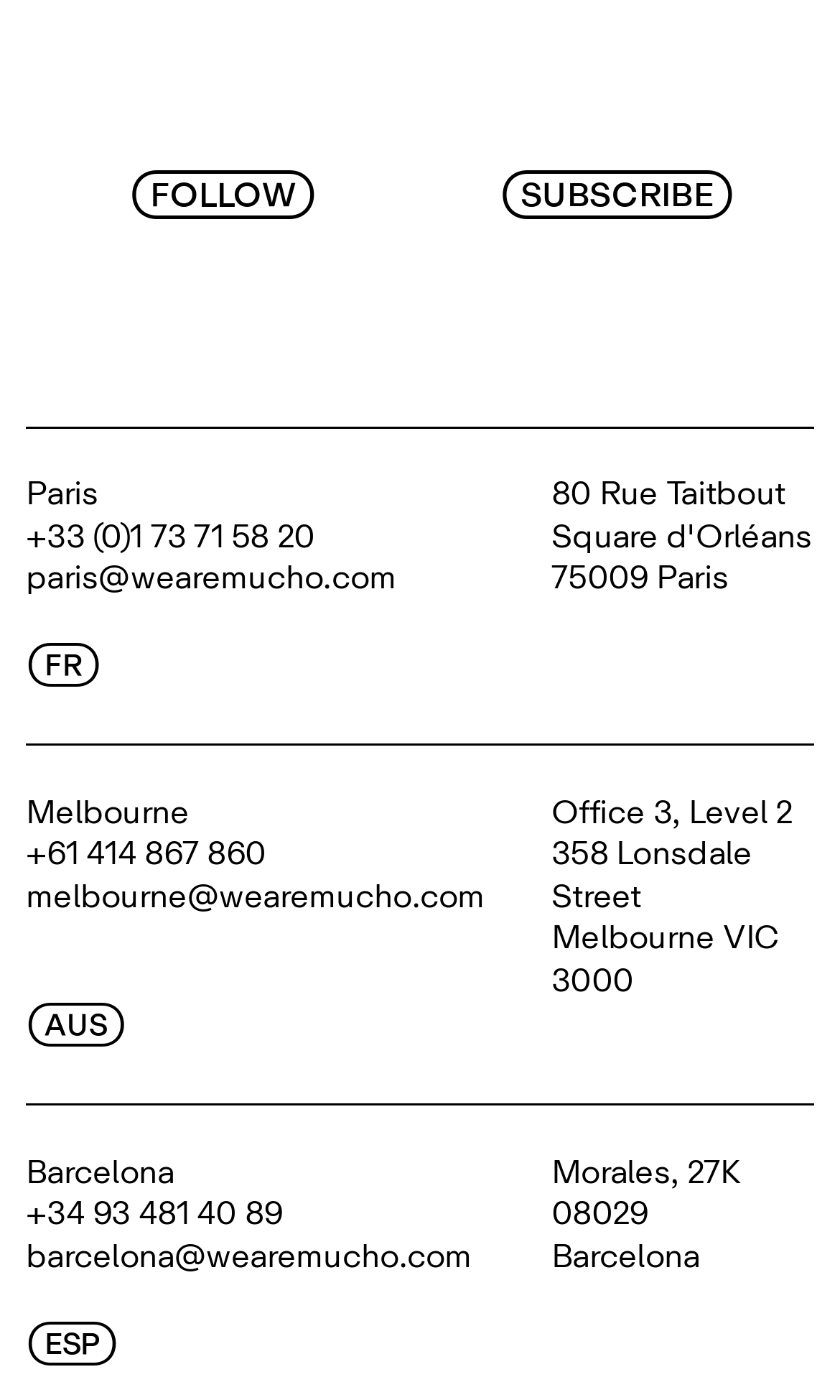What is the country code for the Melbourne office?
Relying on the image, give a concise answer in one word or a brief phrase.

AUS